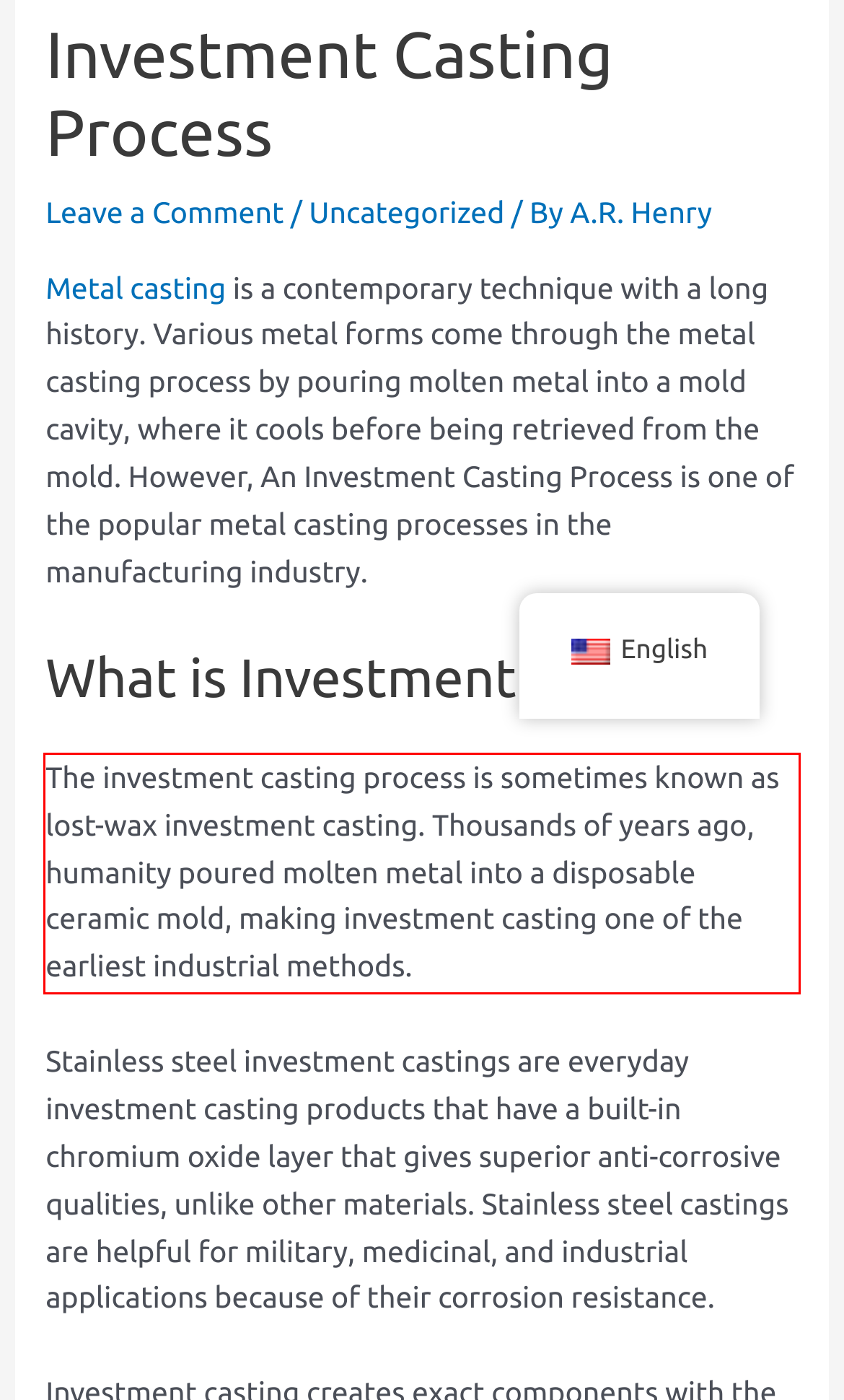Observe the screenshot of the webpage, locate the red bounding box, and extract the text content within it.

The investment casting process is sometimes known as lost-wax investment casting. Thousands of years ago, humanity poured molten metal into a disposable ceramic mold, making investment casting one of the earliest industrial methods.